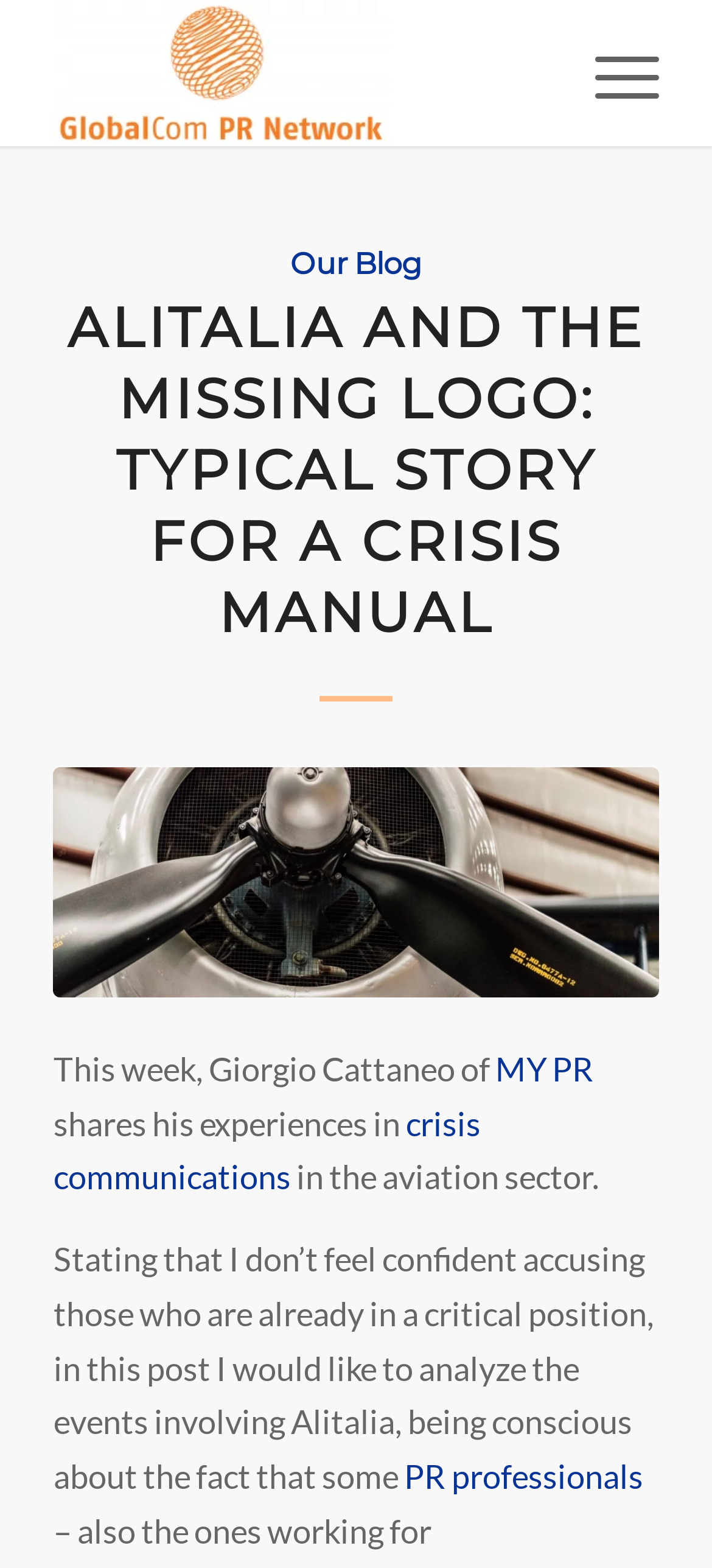What is the category of the blog post?
Using the image, give a concise answer in the form of a single word or short phrase.

Our Blog